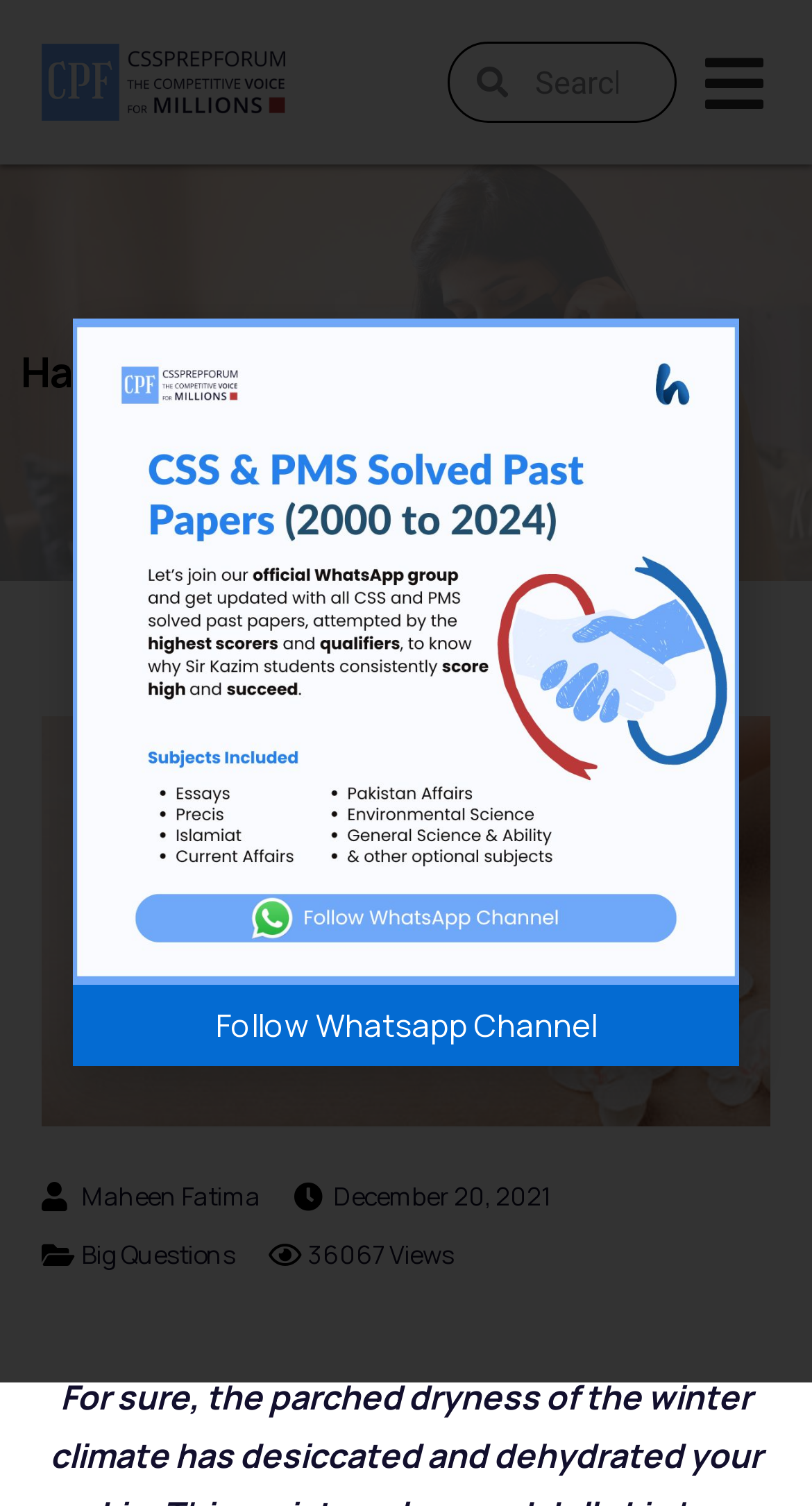Use the information in the screenshot to answer the question comprehensively: What is the topic of the webpage?

The topic of the webpage is 'Hand and Feet Care in Winter' as indicated by the heading element with the text 'Hand and Feet Care in Winter'.